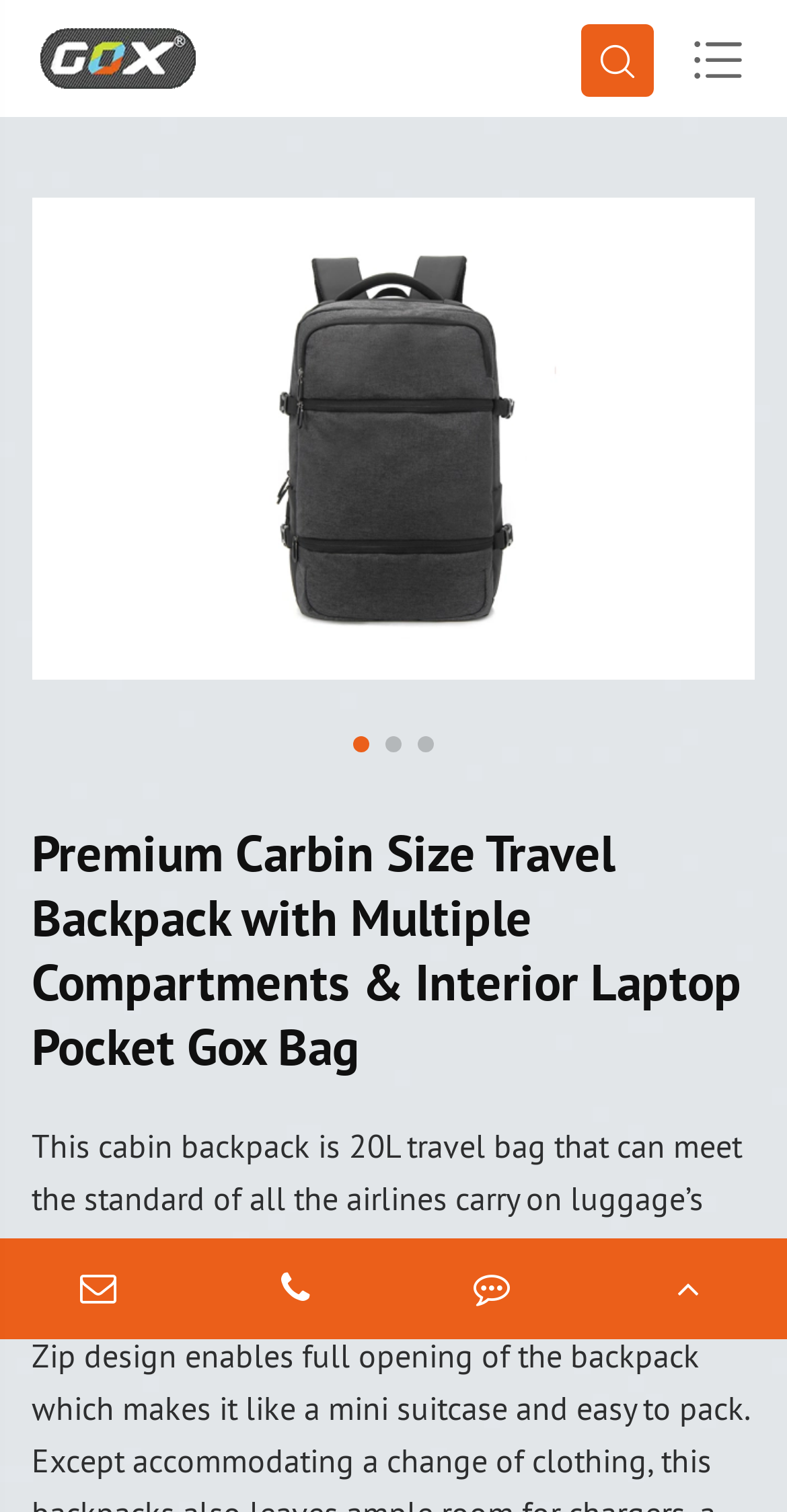Mark the bounding box of the element that matches the following description: "parent_node: ".

[0.051, 0.019, 0.249, 0.059]